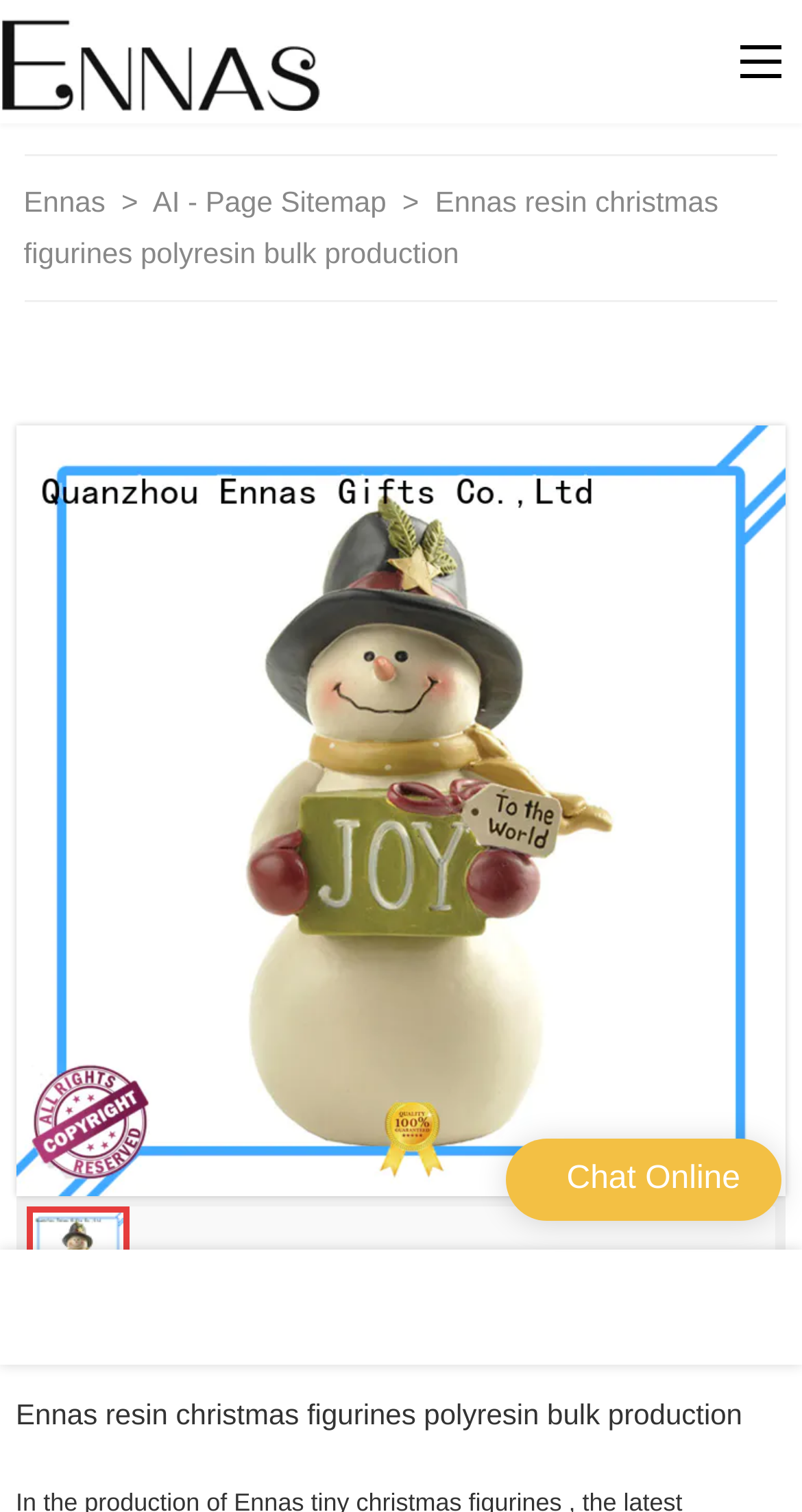Identify the bounding box for the UI element described as: "AI - Page Sitemap". Ensure the coordinates are four float numbers between 0 and 1, formatted as [left, top, right, bottom].

[0.19, 0.122, 0.492, 0.144]